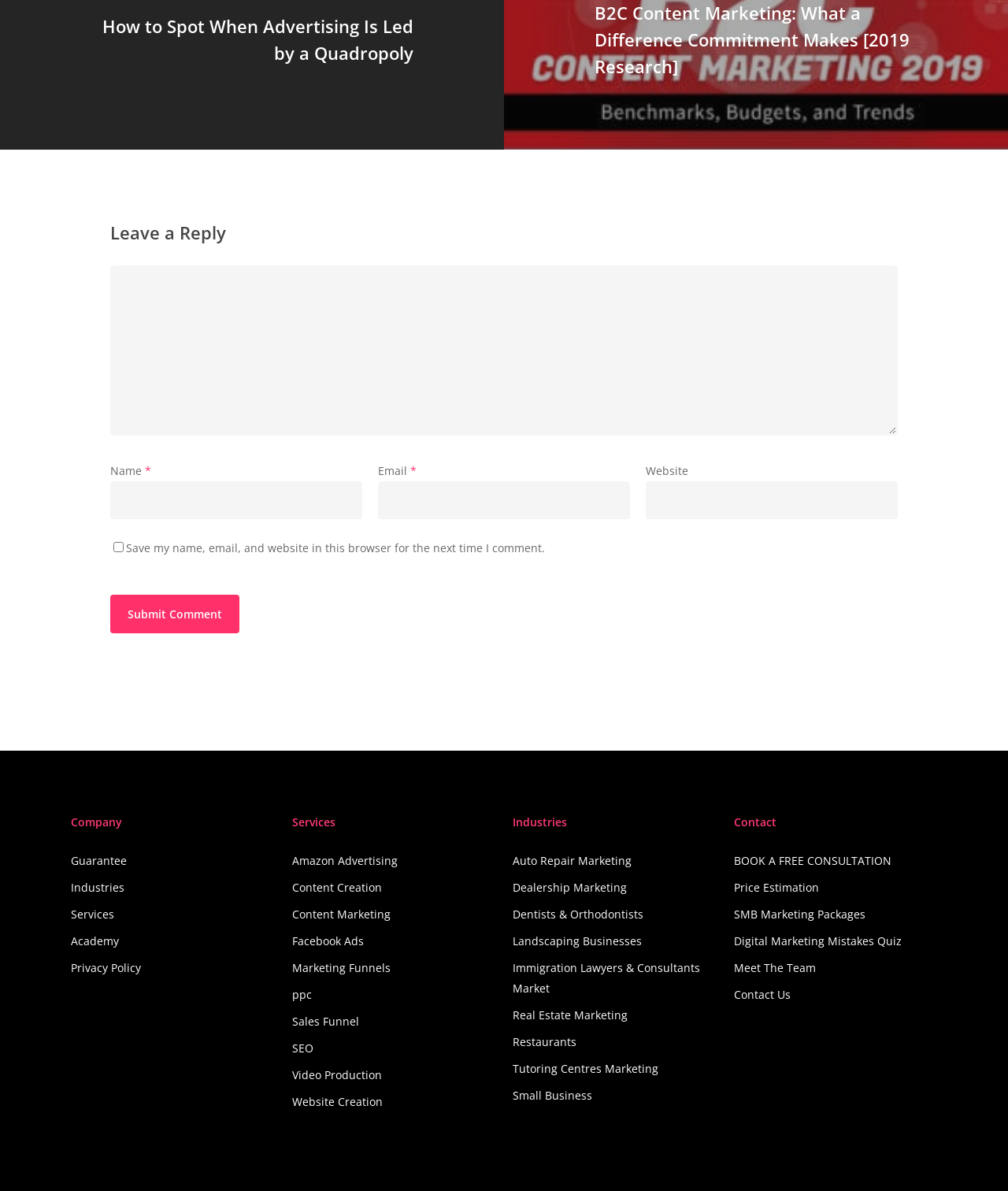Determine the bounding box coordinates of the clickable region to follow the instruction: "Visit the Guarantee page".

[0.07, 0.714, 0.272, 0.731]